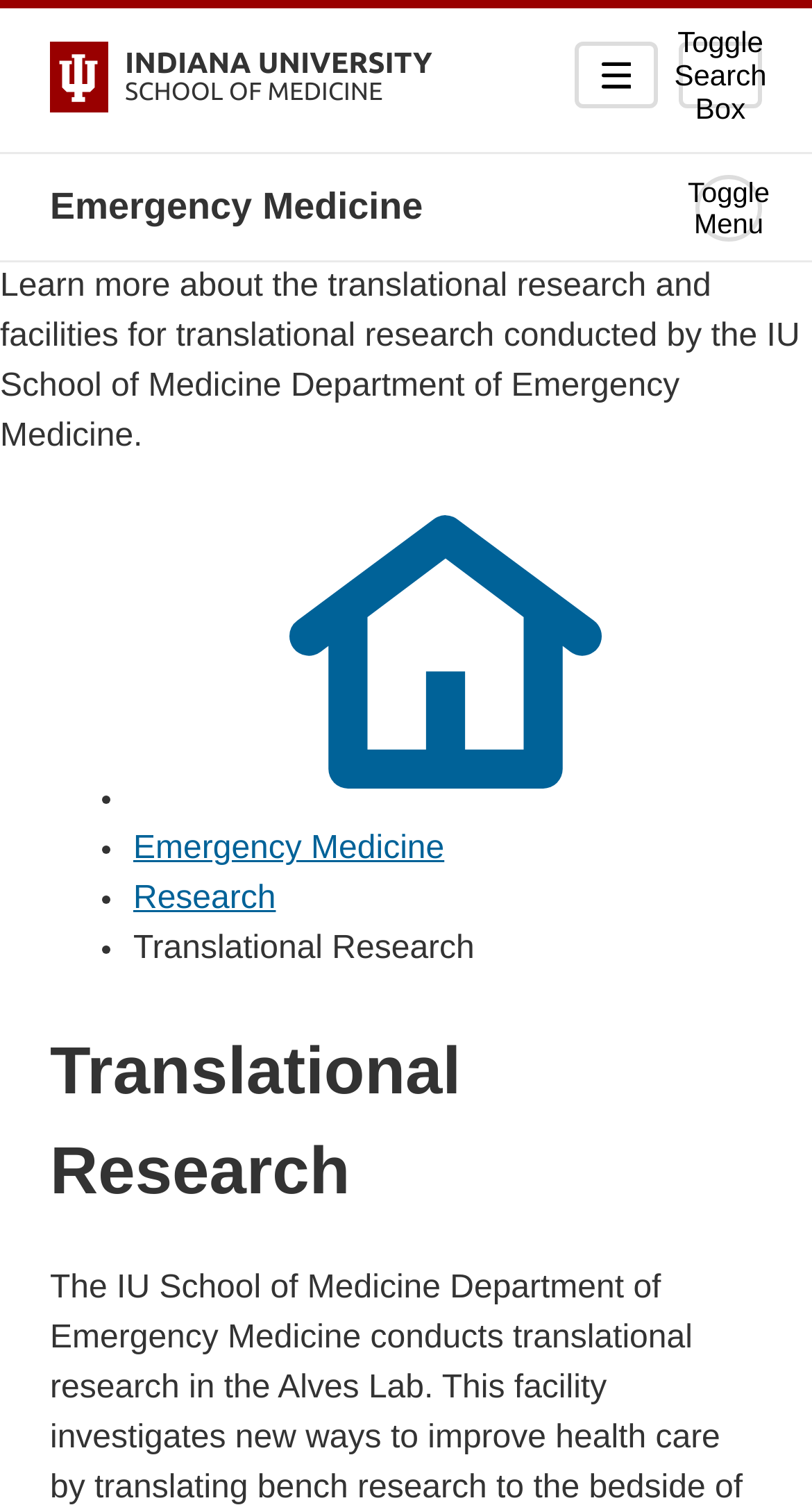How many links are in the breadcrumb navigation?
Please answer the question as detailed as possible.

I counted the number of link elements within the breadcrumb navigation element [0.062, 0.33, 0.938, 0.648]. There are three links: '', 'Emergency Medicine', and 'Research'.